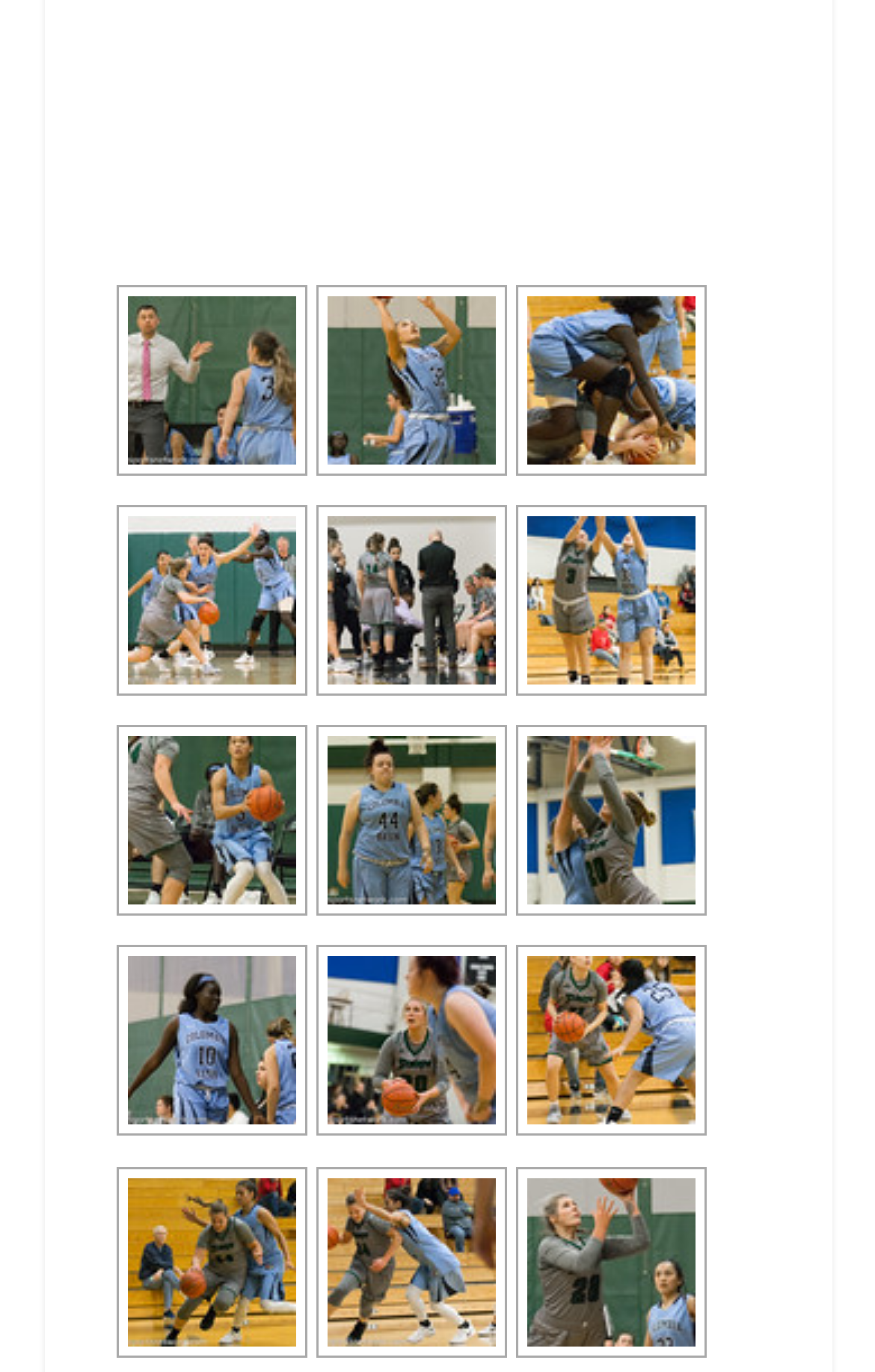What is the horizontal position of the third link?
Using the image, respond with a single word or phrase.

Middle